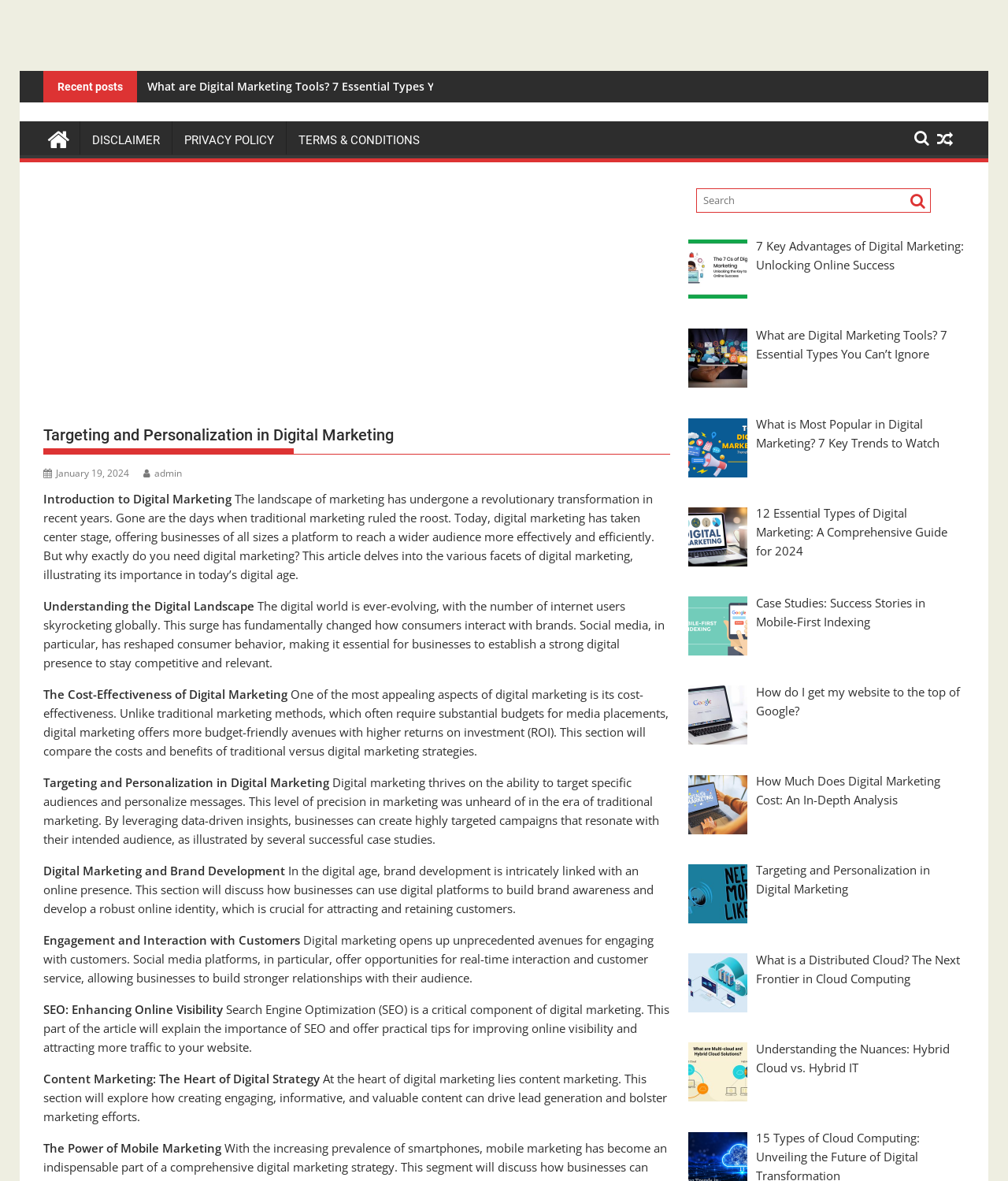Generate the text content of the main heading of the webpage.

Targeting and Personalization in Digital Marketing